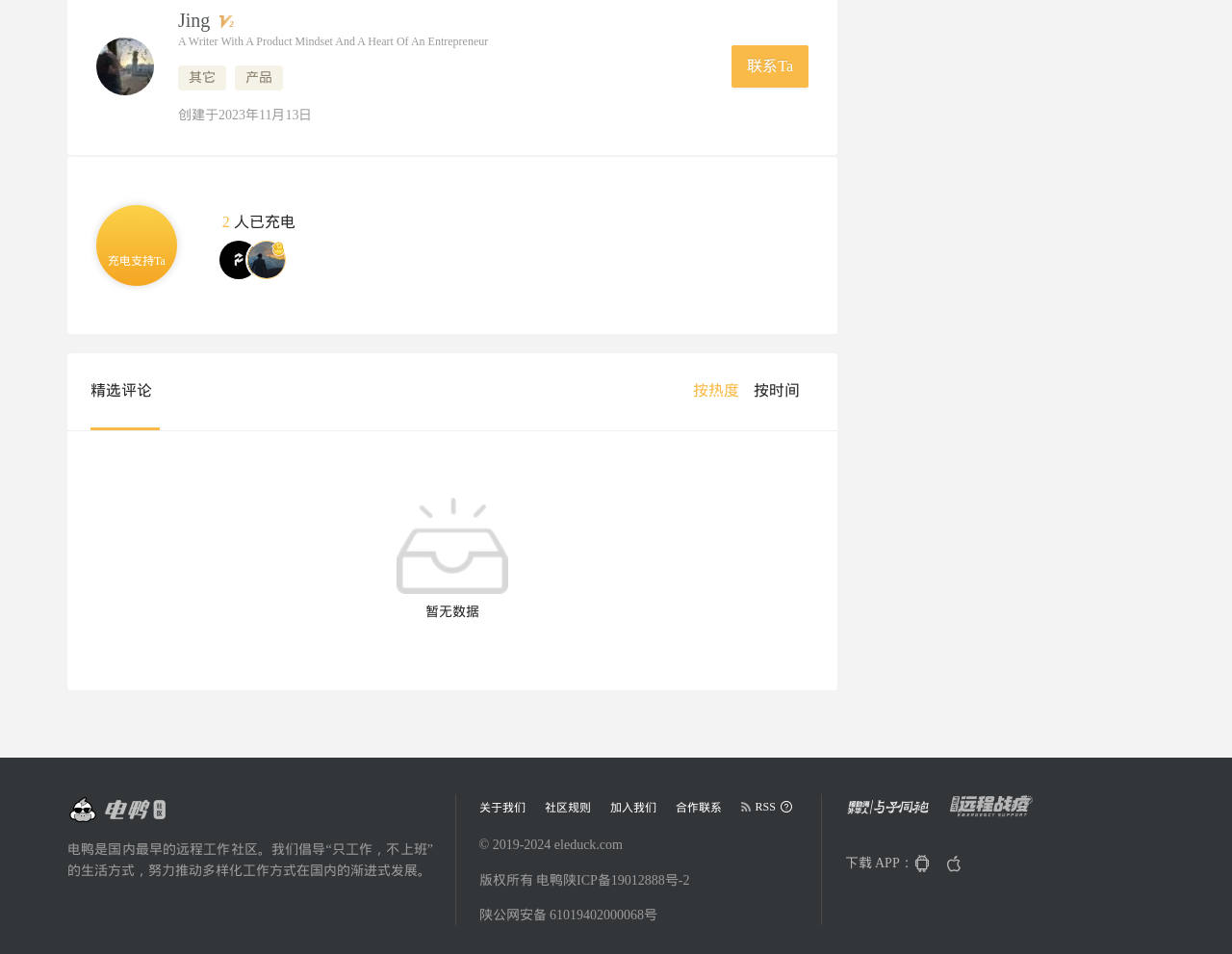Please indicate the bounding box coordinates of the element's region to be clicked to achieve the instruction: "View profile". Provide the coordinates as four float numbers between 0 and 1, i.e., [left, top, right, bottom].

[0.145, 0.007, 0.171, 0.036]